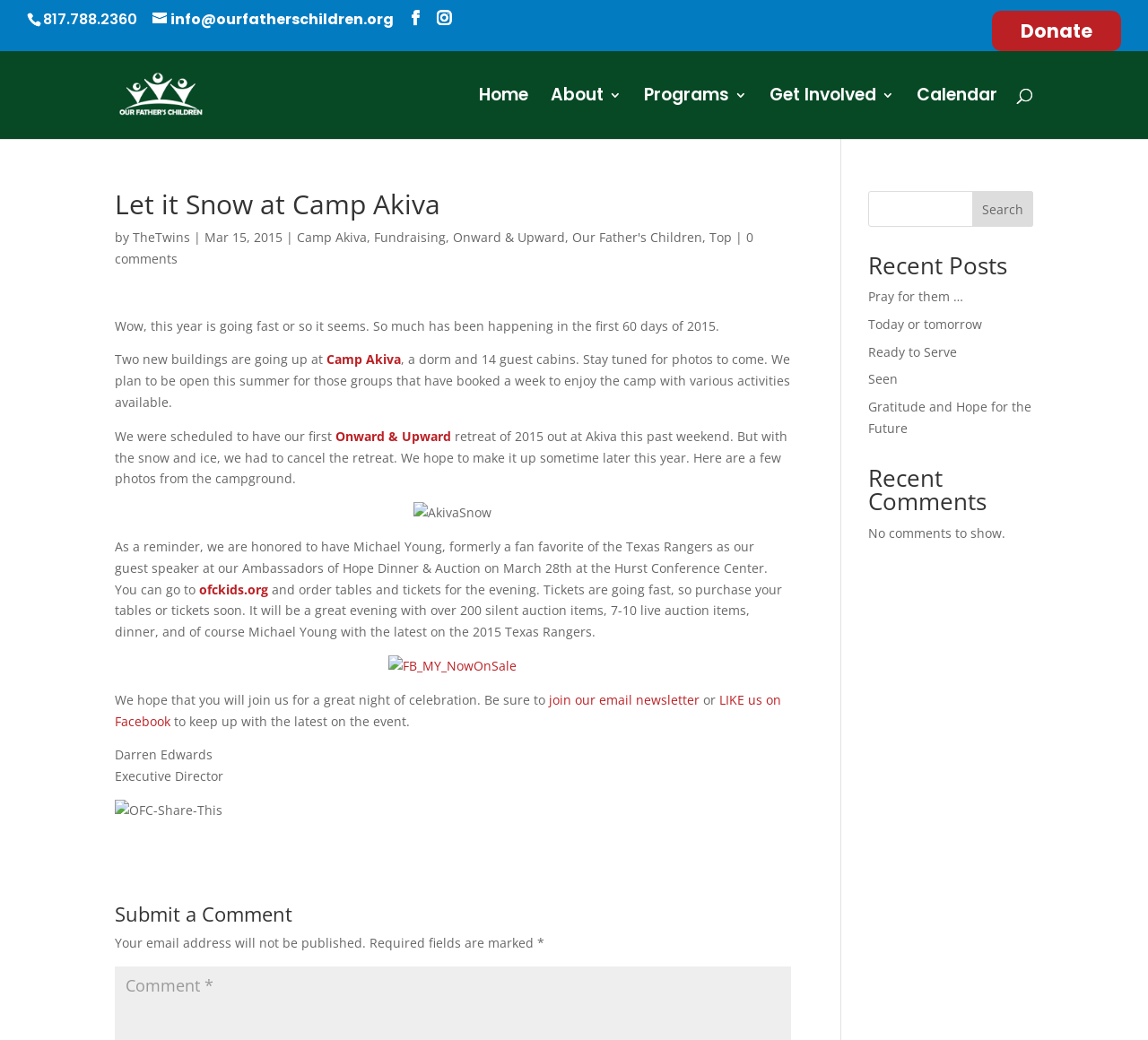What is the main heading of this webpage? Please extract and provide it.

Let it Snow at Camp Akiva